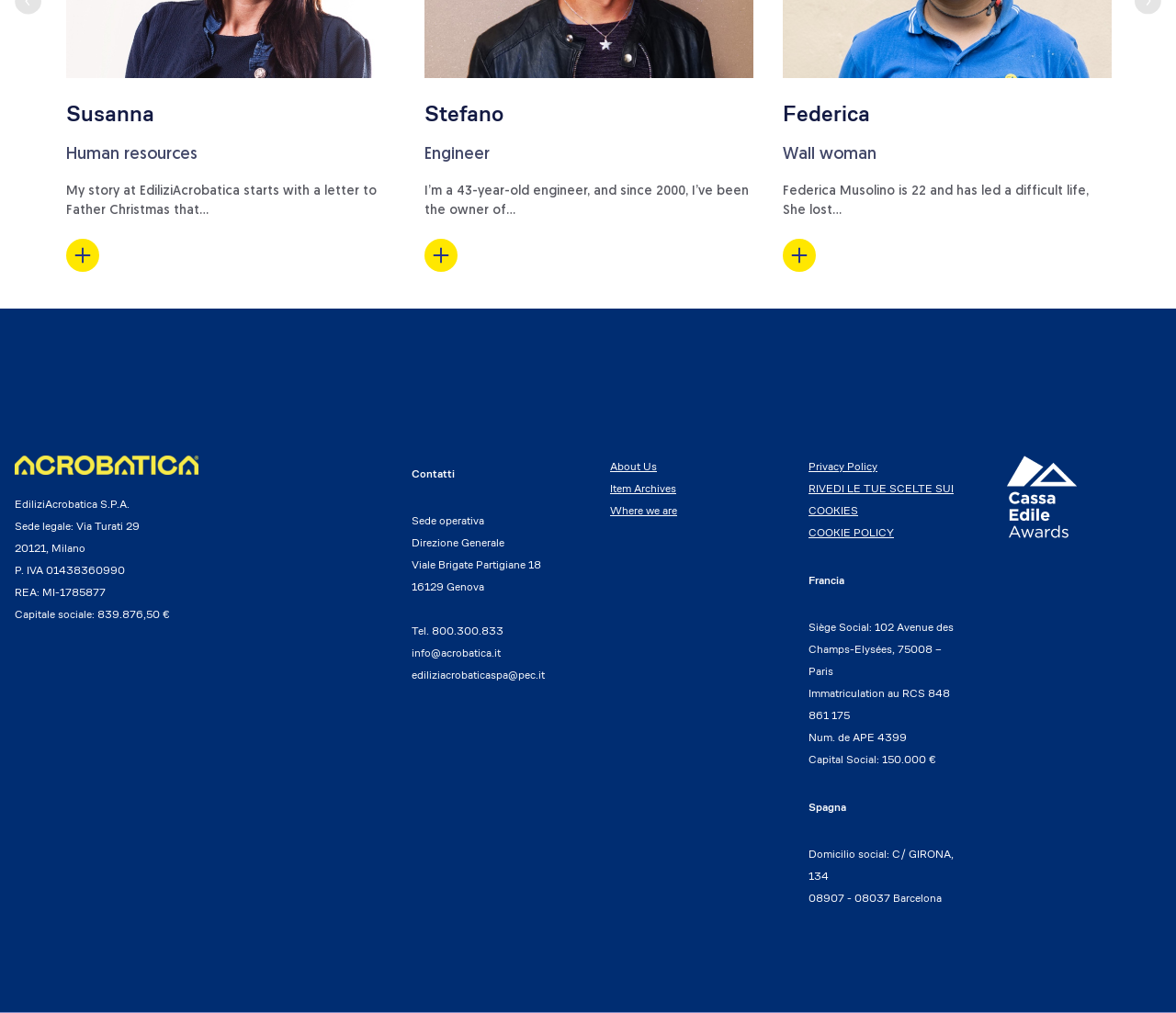Provide your answer in a single word or phrase: 
What is the name of the company?

EdiliziAcrobatica S.P.A.